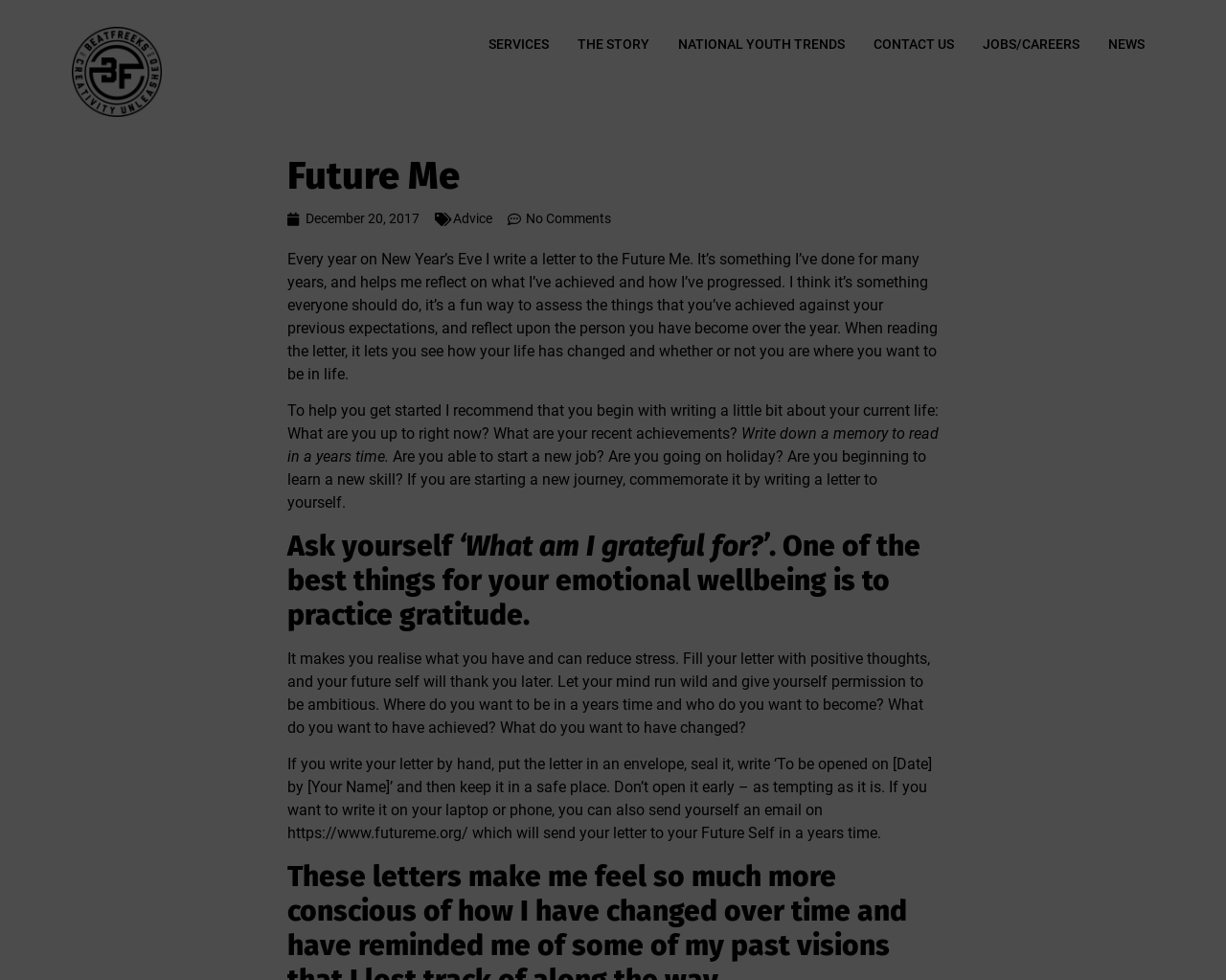Using details from the image, please answer the following question comprehensively:
What is an alternative to writing the letter by hand?

According to the webpage, one can also write the letter on their laptop or phone and send it to themselves via email, which will be sent to their Future Self in a year's time.